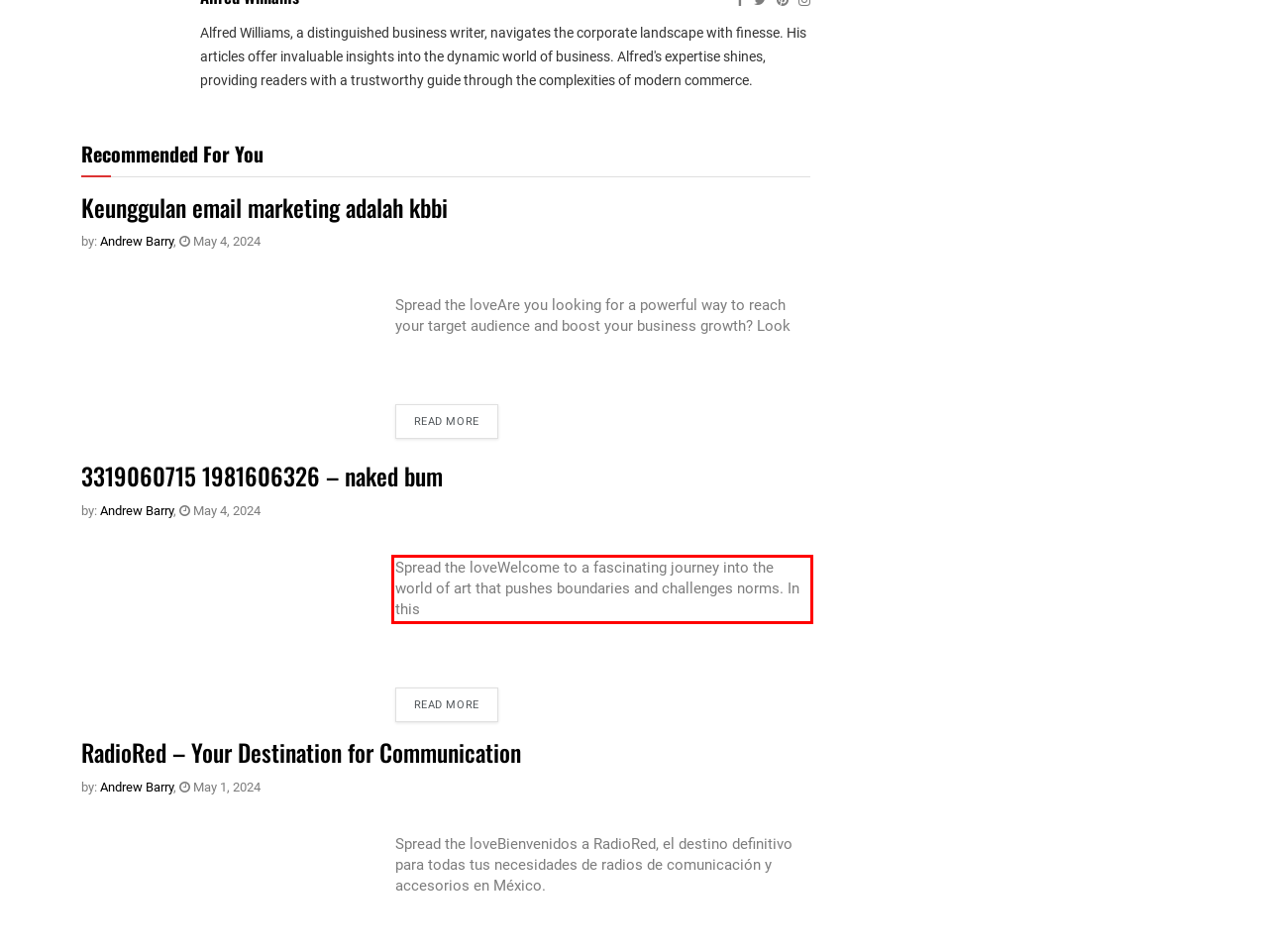There is a UI element on the webpage screenshot marked by a red bounding box. Extract and generate the text content from within this red box.

Spread the loveWelcome to a fascinating journey into the world of art that pushes boundaries and challenges norms. In this